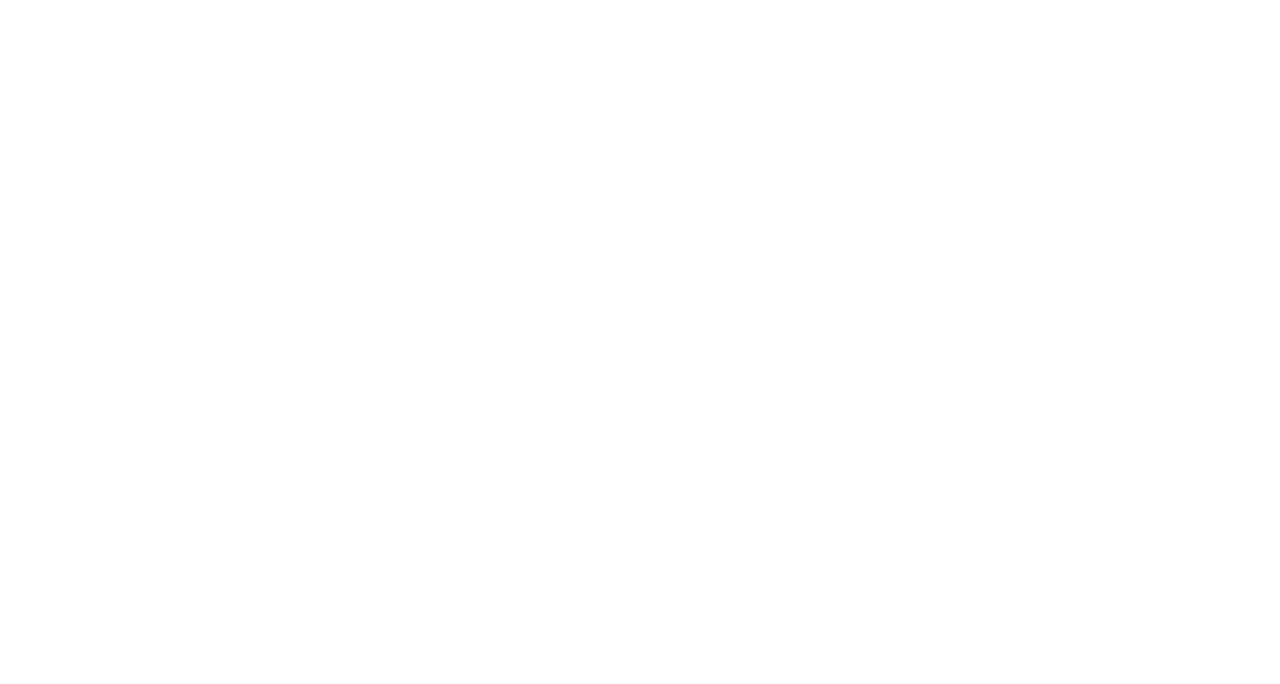Locate the bounding box coordinates of the element's region that should be clicked to carry out the following instruction: "Read the privacy policy". The coordinates need to be four float numbers between 0 and 1, i.e., [left, top, right, bottom].

[0.79, 0.426, 0.869, 0.449]